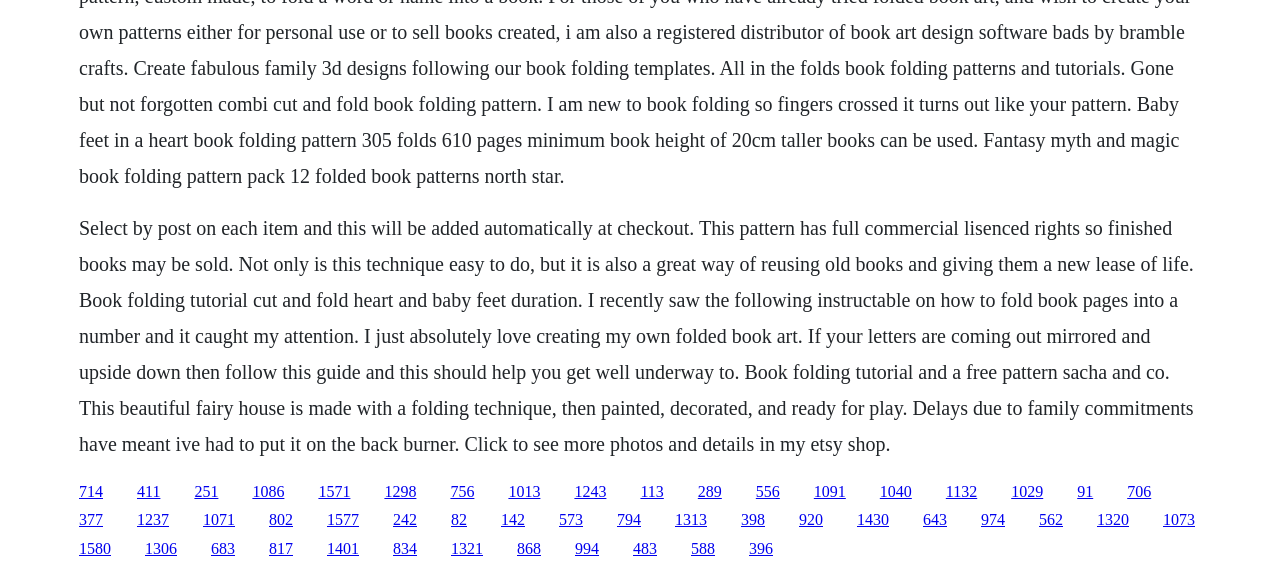Identify the bounding box for the UI element that is described as follows: "1580".

[0.062, 0.944, 0.087, 0.974]